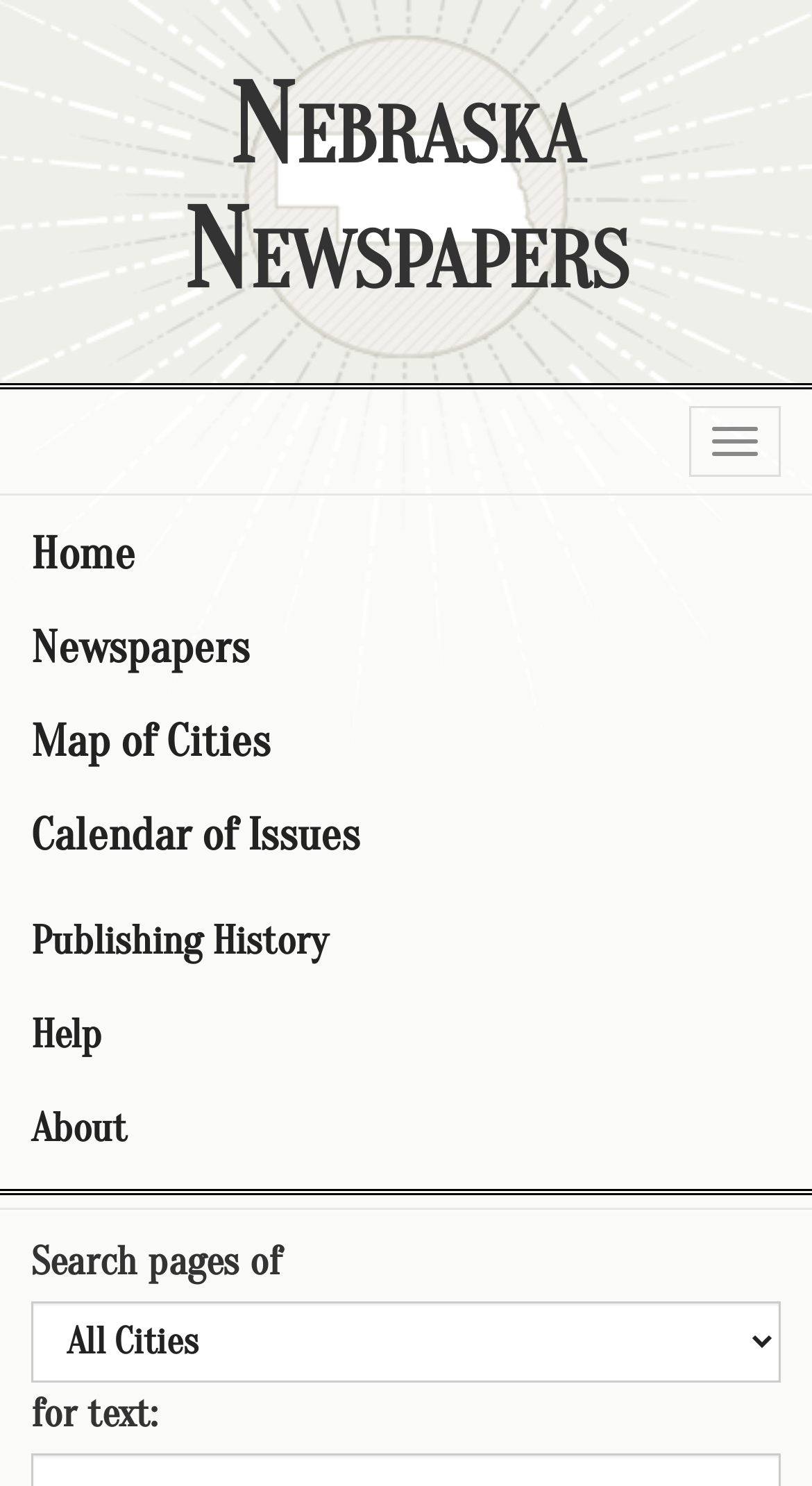Answer the following query concisely with a single word or phrase:
What is the position of the 'Help' link?

Bottom